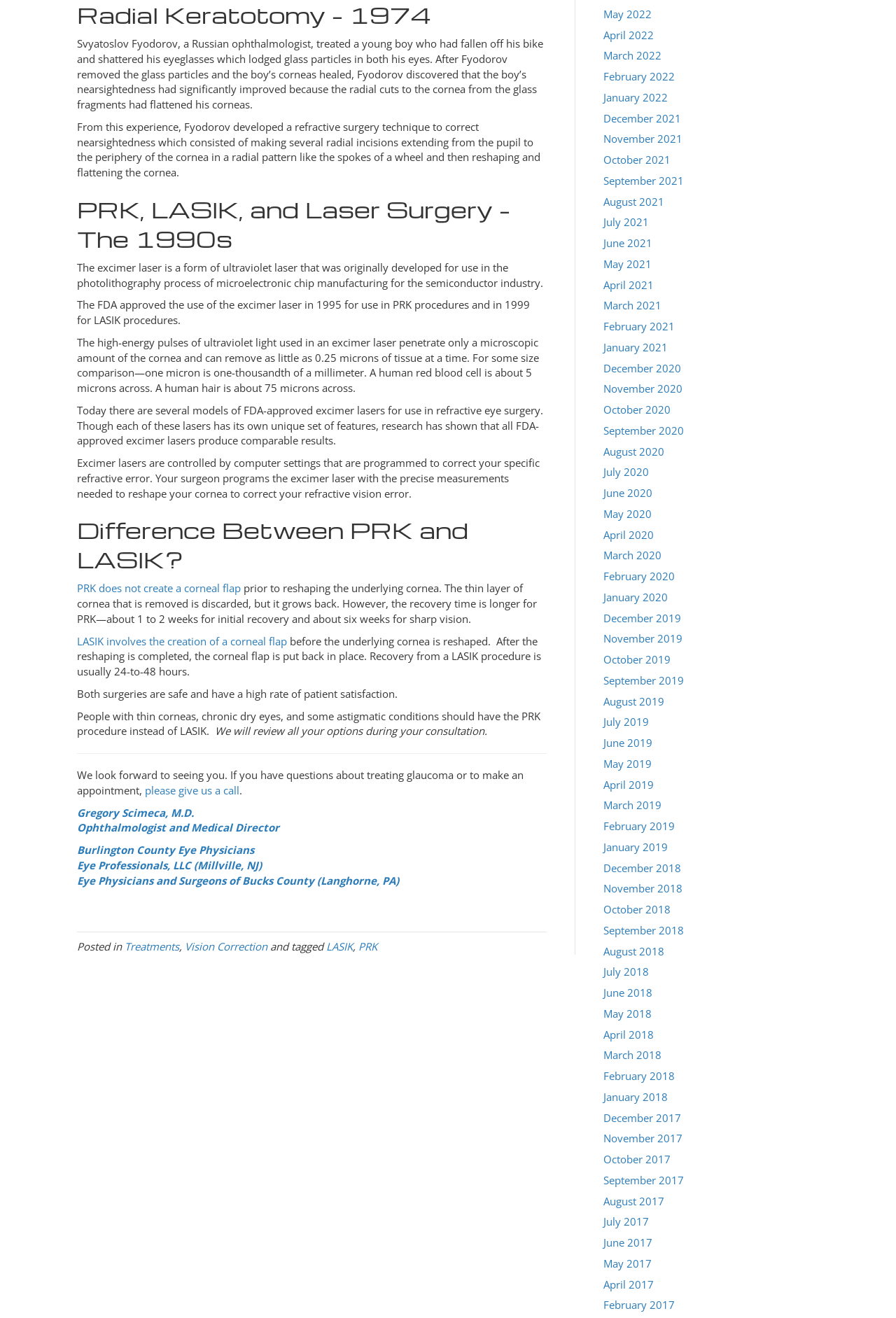Please identify the bounding box coordinates of the area that needs to be clicked to follow this instruction: "click the link to learn about PRK".

[0.086, 0.441, 0.269, 0.452]